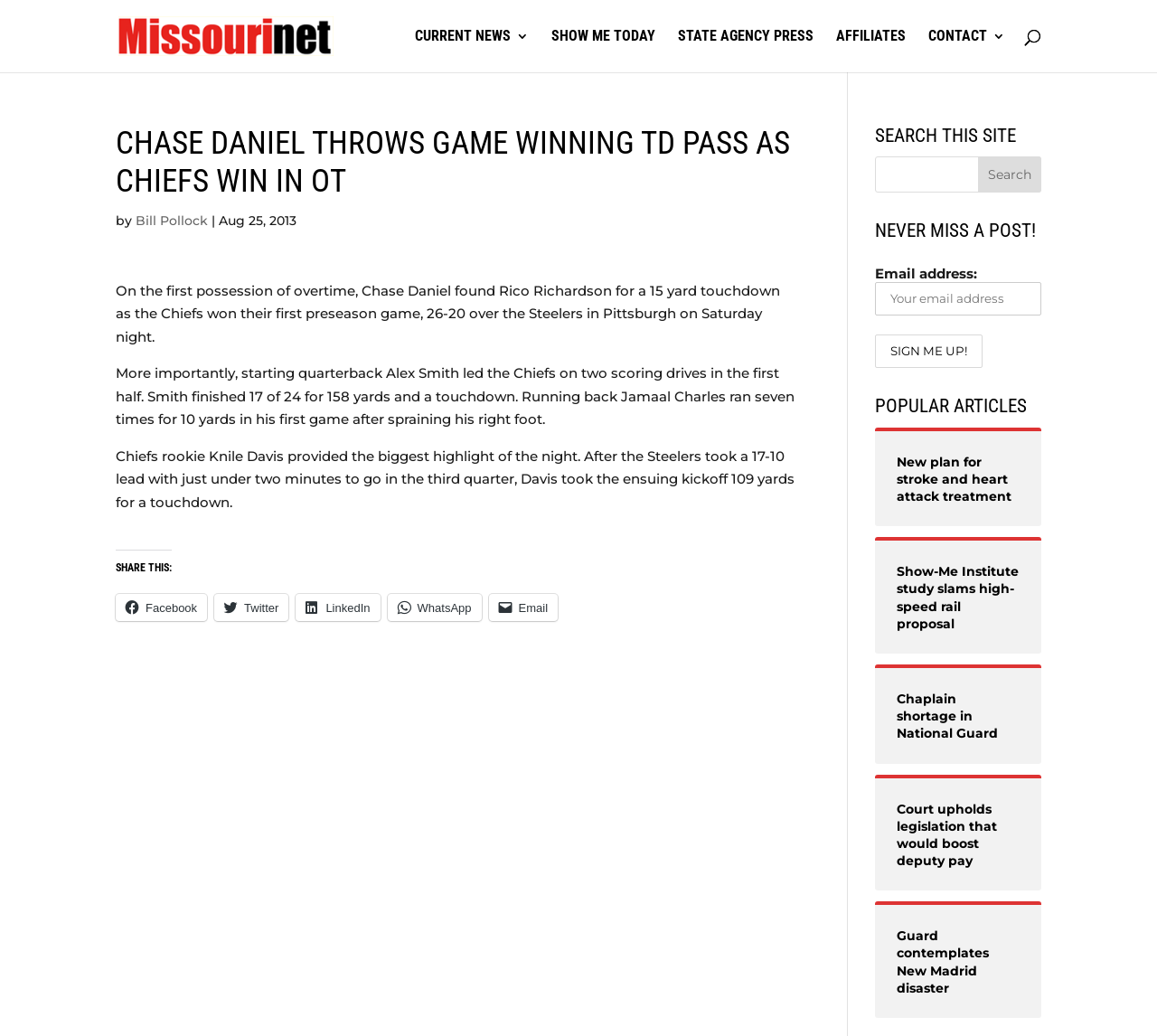Please locate the bounding box coordinates of the element that needs to be clicked to achieve the following instruction: "Share this article on Facebook". The coordinates should be four float numbers between 0 and 1, i.e., [left, top, right, bottom].

[0.1, 0.574, 0.179, 0.6]